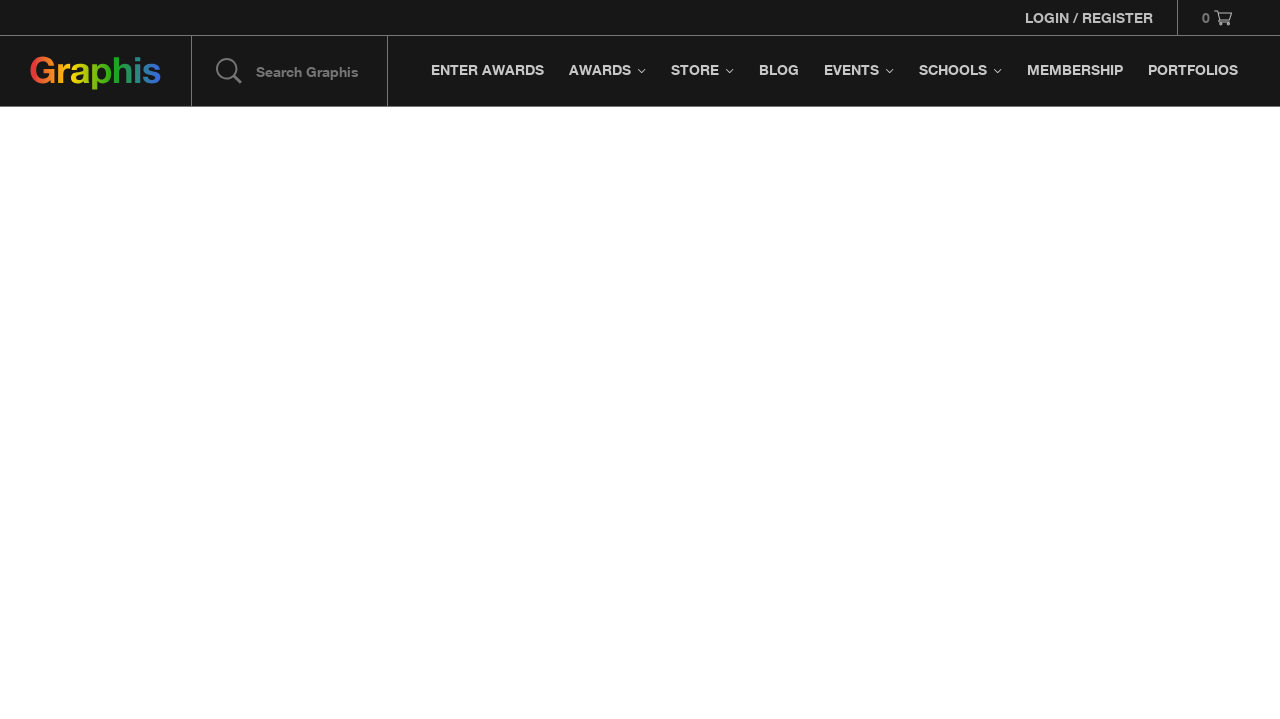What is the purpose of the 'LOGIN / REGISTER' link?
Using the image, respond with a single word or phrase.

To access user account